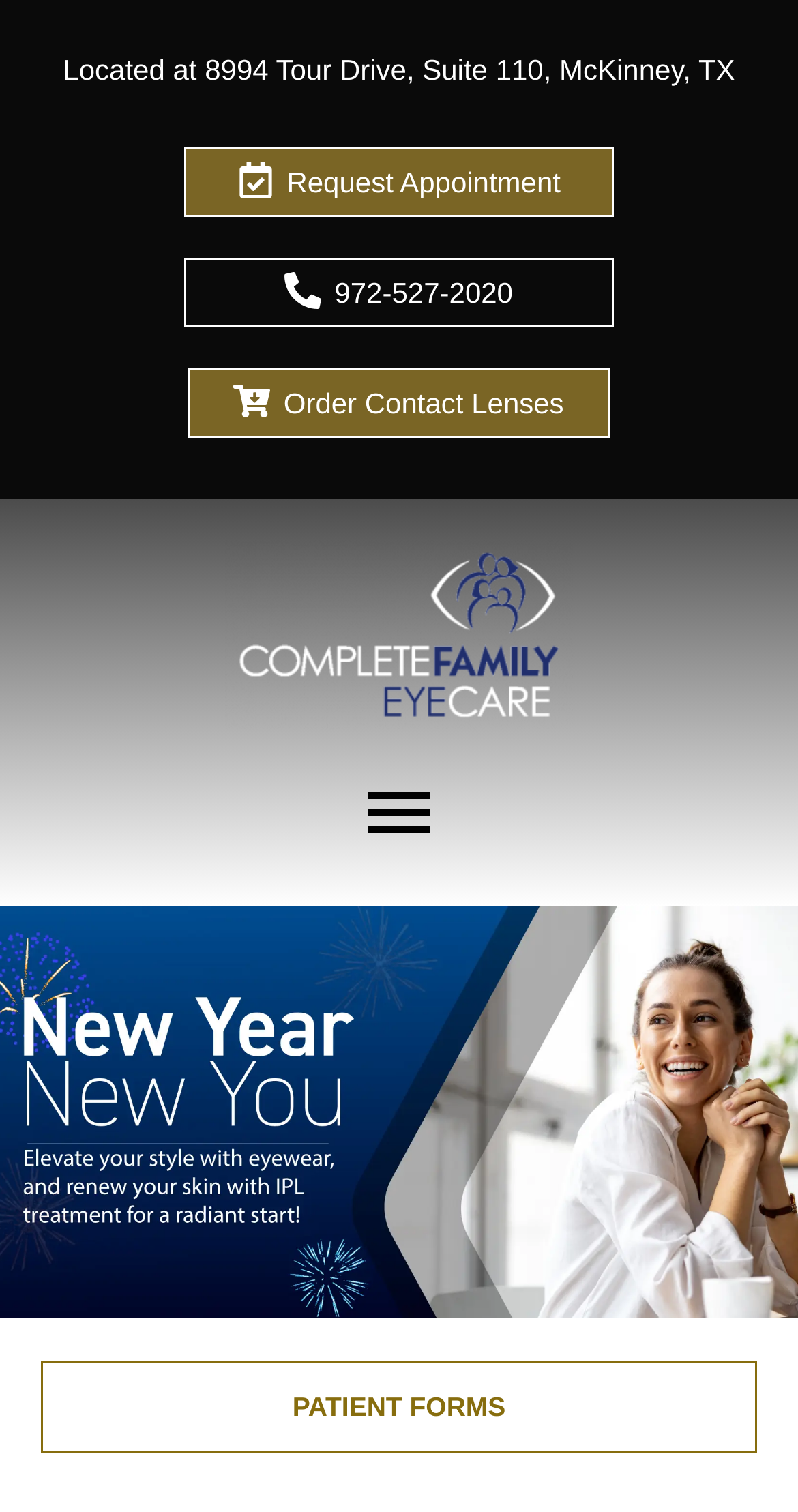How many phone numbers are displayed on the webpage?
Please respond to the question with a detailed and well-explained answer.

I found a link element with the text '972-527-2020' which is likely to be a phone number. I did not find any other phone numbers on the webpage.